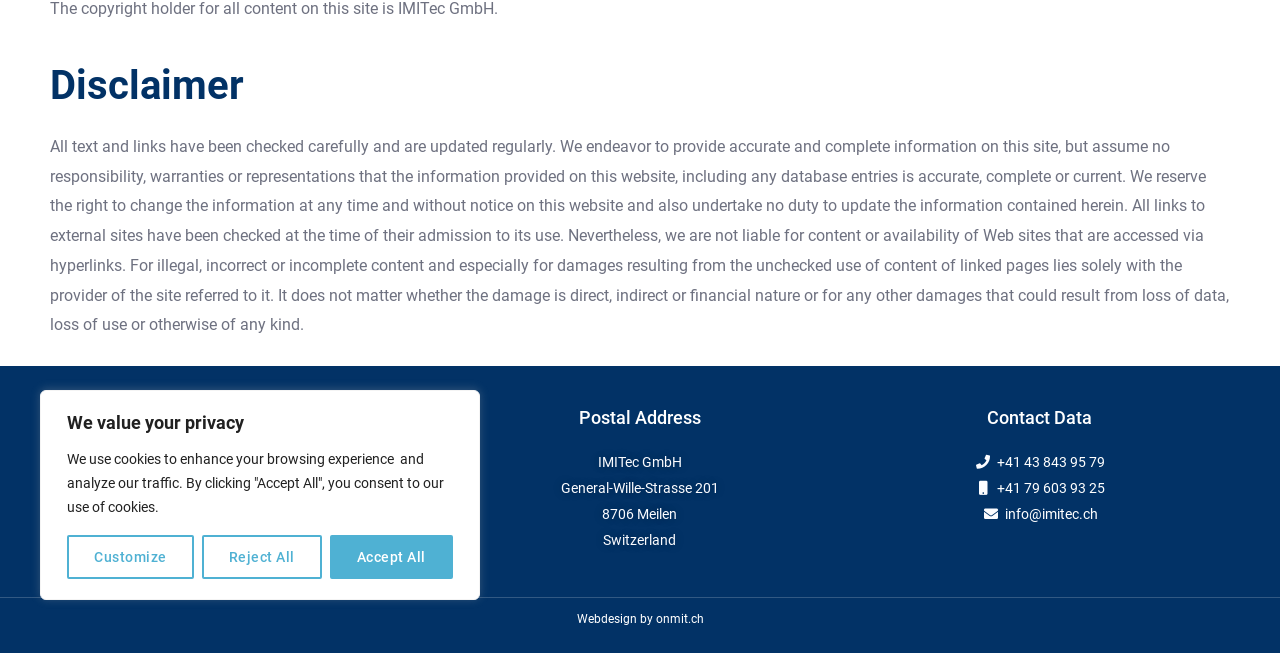Based on the element description, predict the bounding box coordinates (top-left x, top-left y, bottom-right x, bottom-right y) for the UI element in the screenshot: Reject All

[0.158, 0.819, 0.251, 0.887]